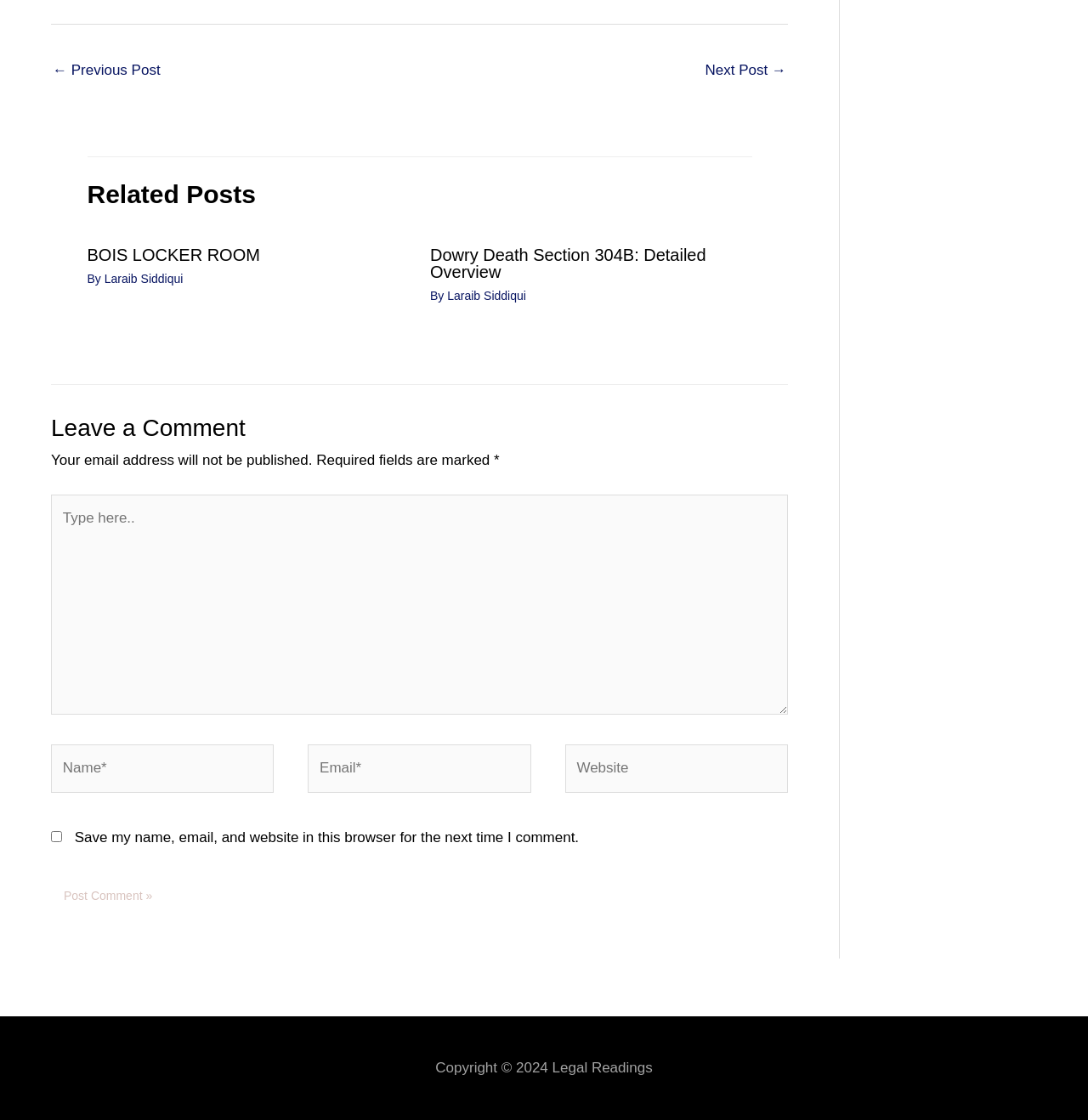What is the purpose of the checkbox?
Please answer the question with a detailed response using the information from the screenshot.

I analyzed the checkbox element [476] and its adjacent text, which suggests that it is used to save the user's name, email, and website in the browser for future comments.